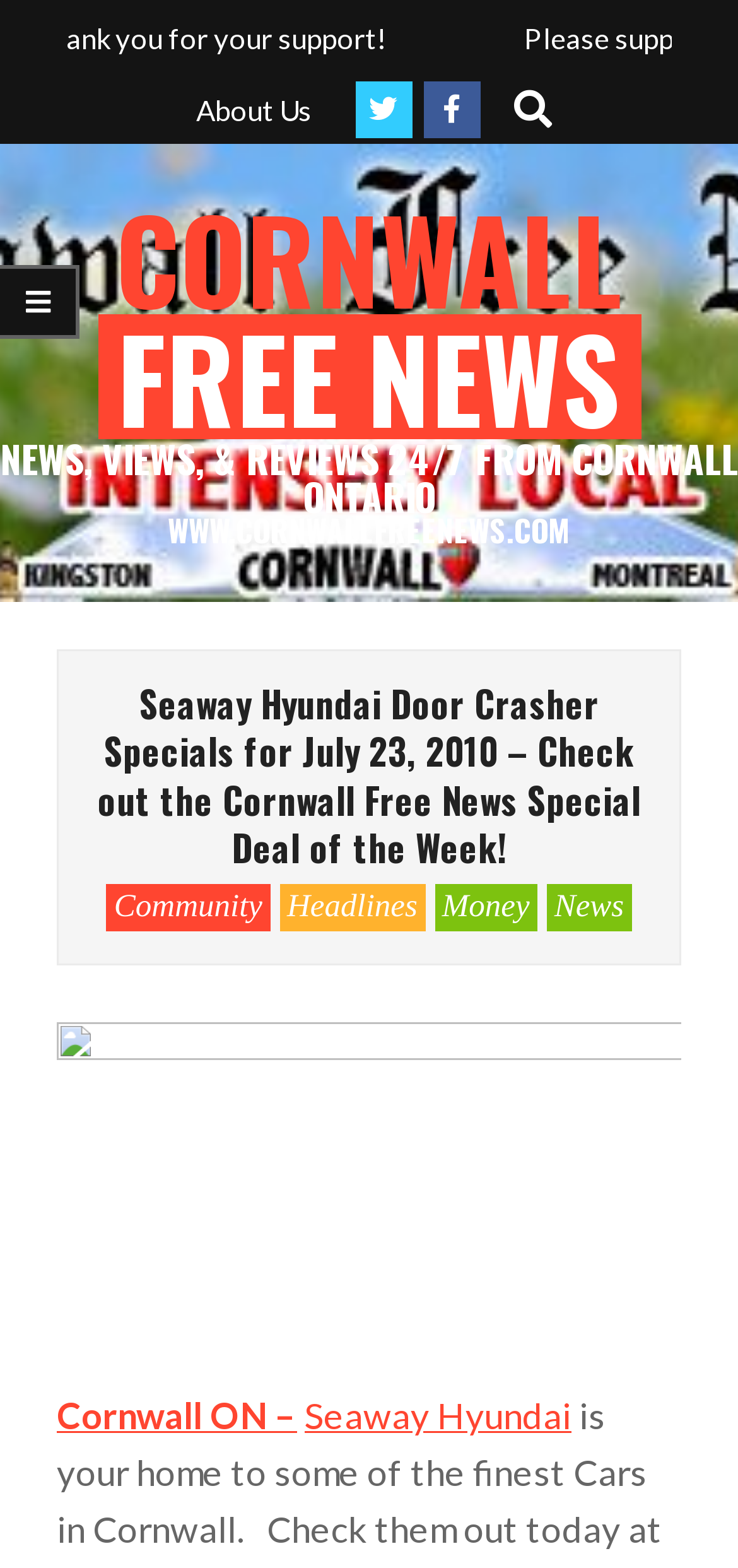How many social media links are there?
Based on the image, give a concise answer in the form of a single word or short phrase.

3